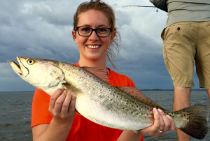Detail every visible element in the image extensively.

In this vibrant image, a proud angler showcases a freshly caught speckled trout, beaming with joy and excitement. Dressed in a bright orange shirt and wearing glasses, she holds the fish at arm's length, emphasizing its impressive size. The backdrop features a slightly overcast sky, hinting at an adventurous day on the water. Slightly blurred in the background, a fellow fisherman can be seen, possibly gearing up for the next catch. The setting, likely near New Smyrna Beach or Ponce Inlet, captures the thrill of fishing in the local waters known for their abundant marine life, making it a perfect moment for the aspiring angler.